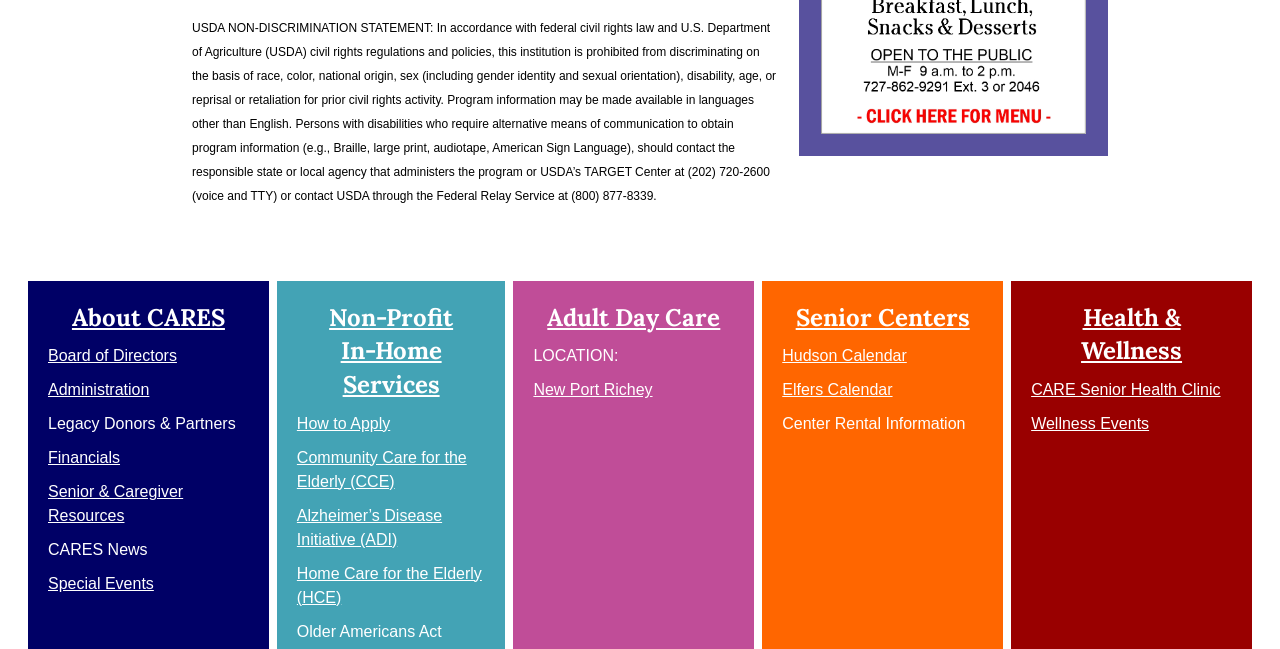Identify and provide the bounding box coordinates of the UI element described: "How to Apply". The coordinates should be formatted as [left, top, right, bottom], with each number being a float between 0 and 1.

[0.232, 0.639, 0.305, 0.665]